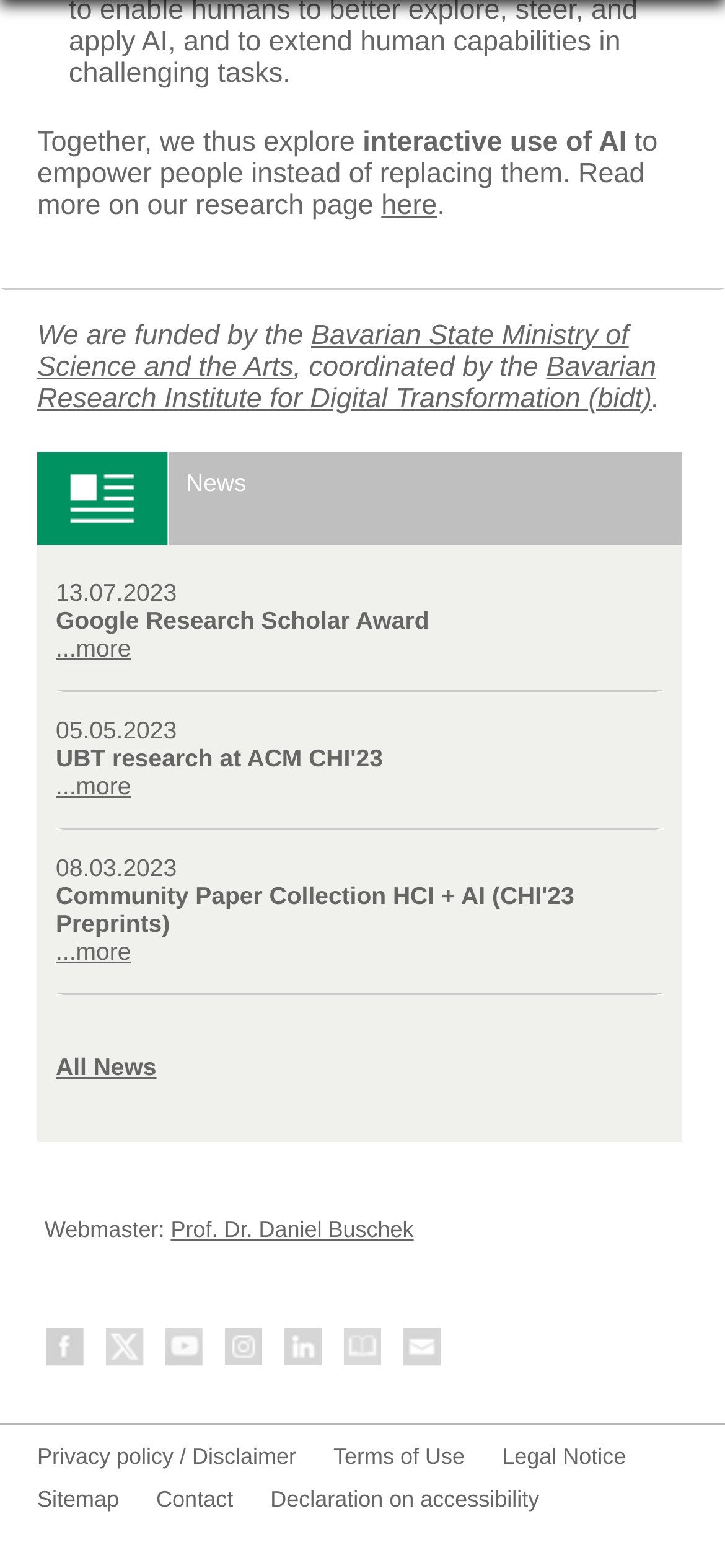Please identify the bounding box coordinates of the clickable element to fulfill the following instruction: "Read about Rental Property Loans". The coordinates should be four float numbers between 0 and 1, i.e., [left, top, right, bottom].

None